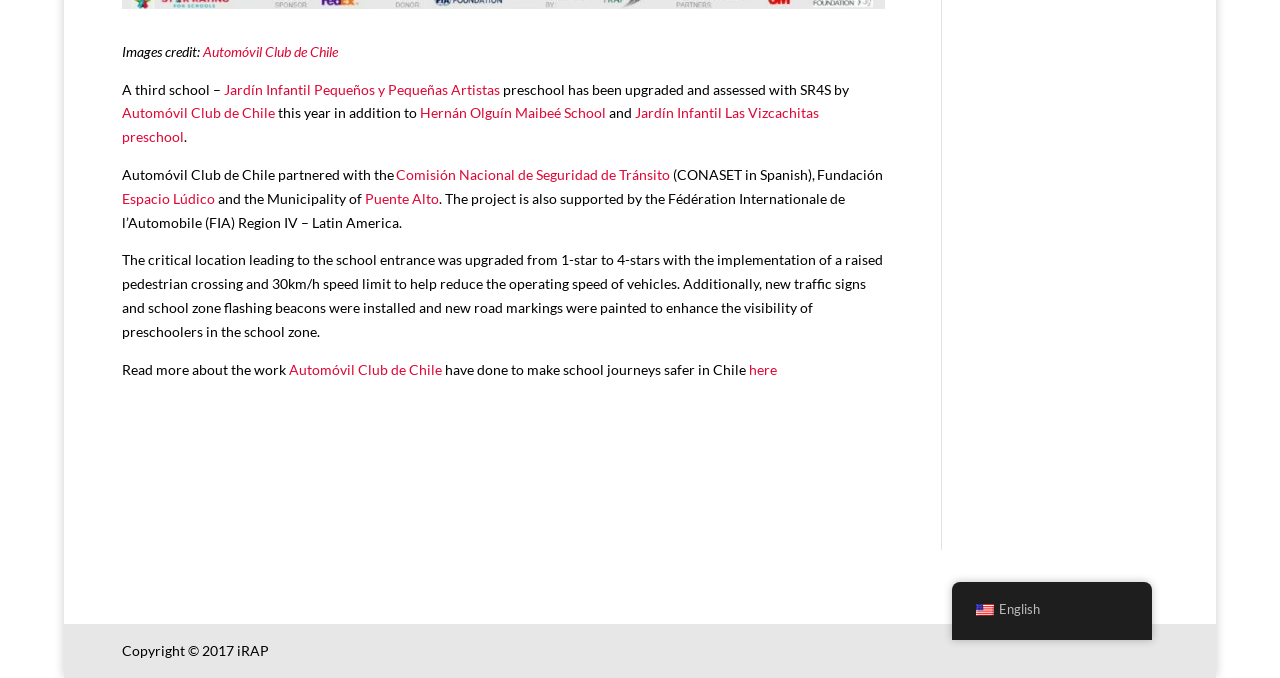Find the UI element described as: "Automóvil Club de Chile" and predict its bounding box coordinates. Ensure the coordinates are four float numbers between 0 and 1, [left, top, right, bottom].

[0.158, 0.063, 0.264, 0.088]